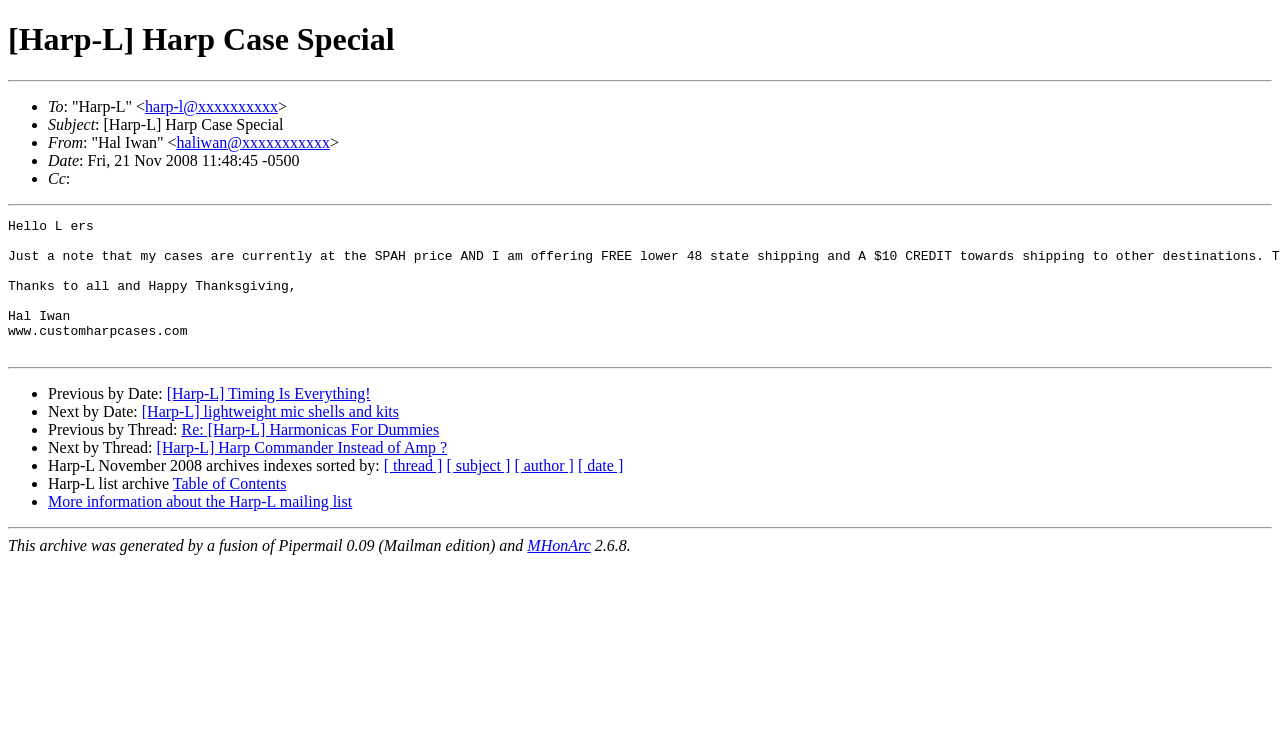What is the main heading displayed on the webpage? Please provide the text.

[Harp-L] Harp Case Special